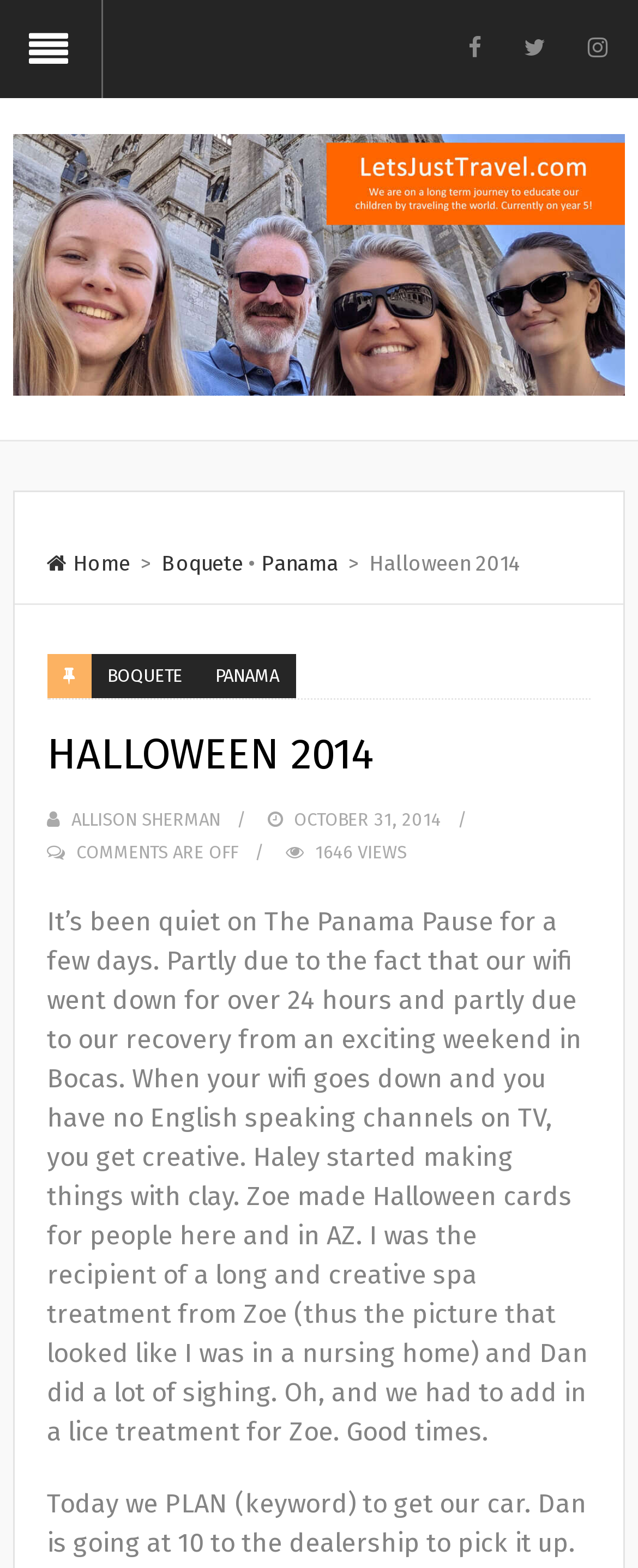Please mark the clickable region by giving the bounding box coordinates needed to complete this instruction: "Go to the Home page".

[0.074, 0.351, 0.205, 0.367]